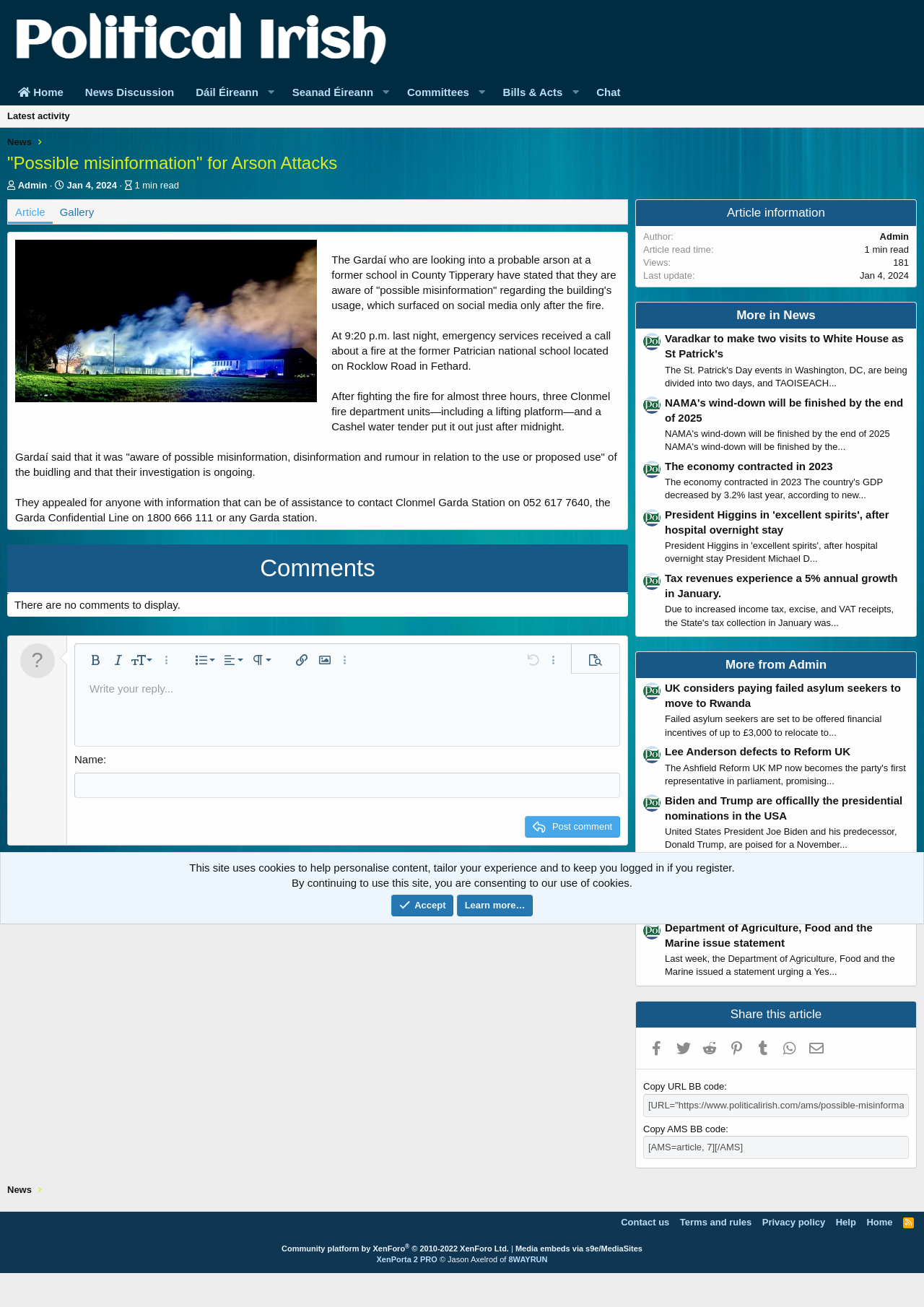Please mark the bounding box coordinates of the area that should be clicked to carry out the instruction: "Click on the 'Chat' link".

[0.634, 0.06, 0.683, 0.081]